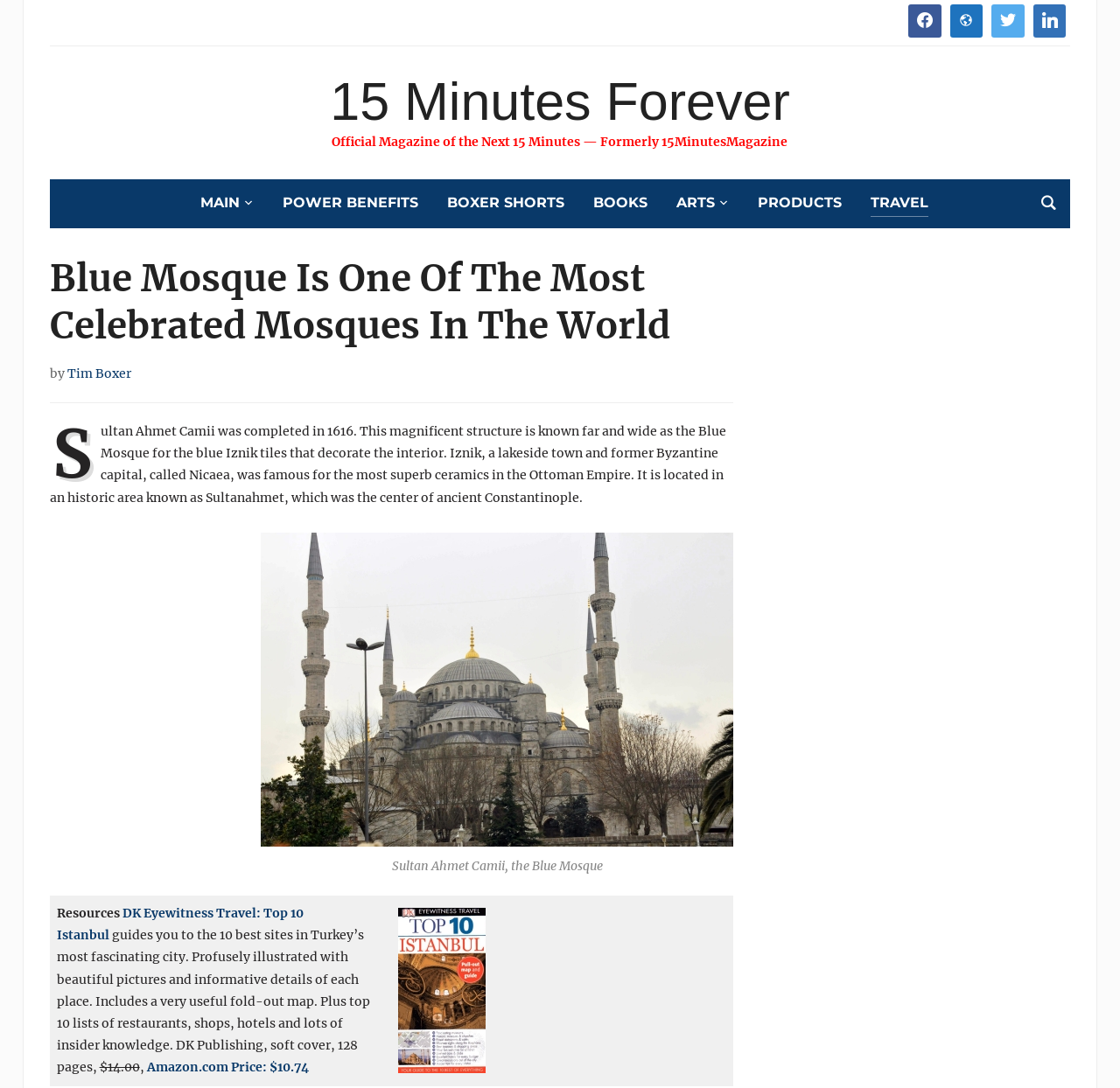Determine the bounding box coordinates of the clickable area required to perform the following instruction: "Read about power benefits". The coordinates should be represented as four float numbers between 0 and 1: [left, top, right, bottom].

[0.252, 0.175, 0.373, 0.198]